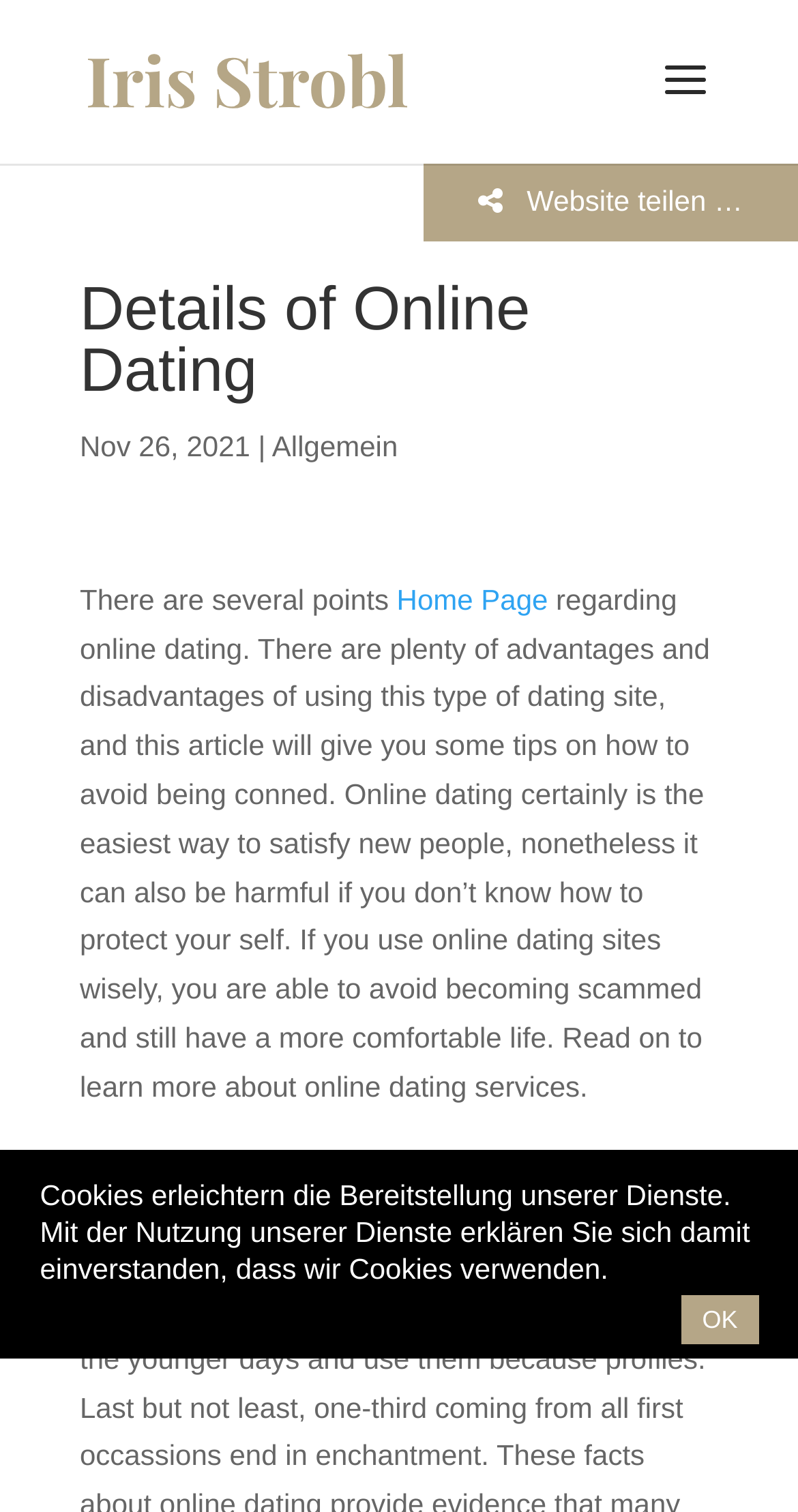What is the purpose of the article?
Please give a detailed and thorough answer to the question, covering all relevant points.

I found the purpose of the article by reading the static text element that describes the content of the article, which mentions that it will give tips on how to avoid being conned while using online dating sites.